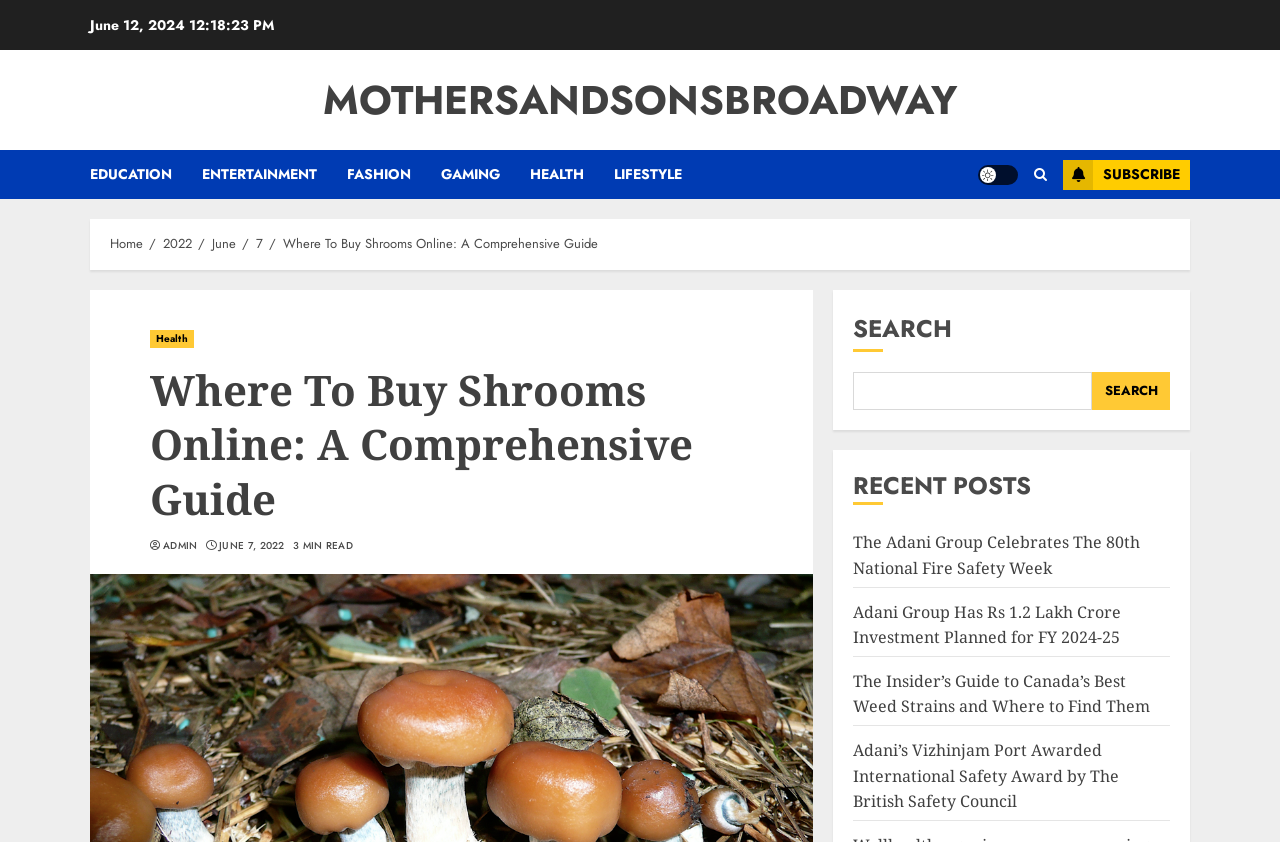Please find the bounding box coordinates of the element's region to be clicked to carry out this instruction: "Read the recent post about Adani Group".

[0.667, 0.713, 0.876, 0.771]